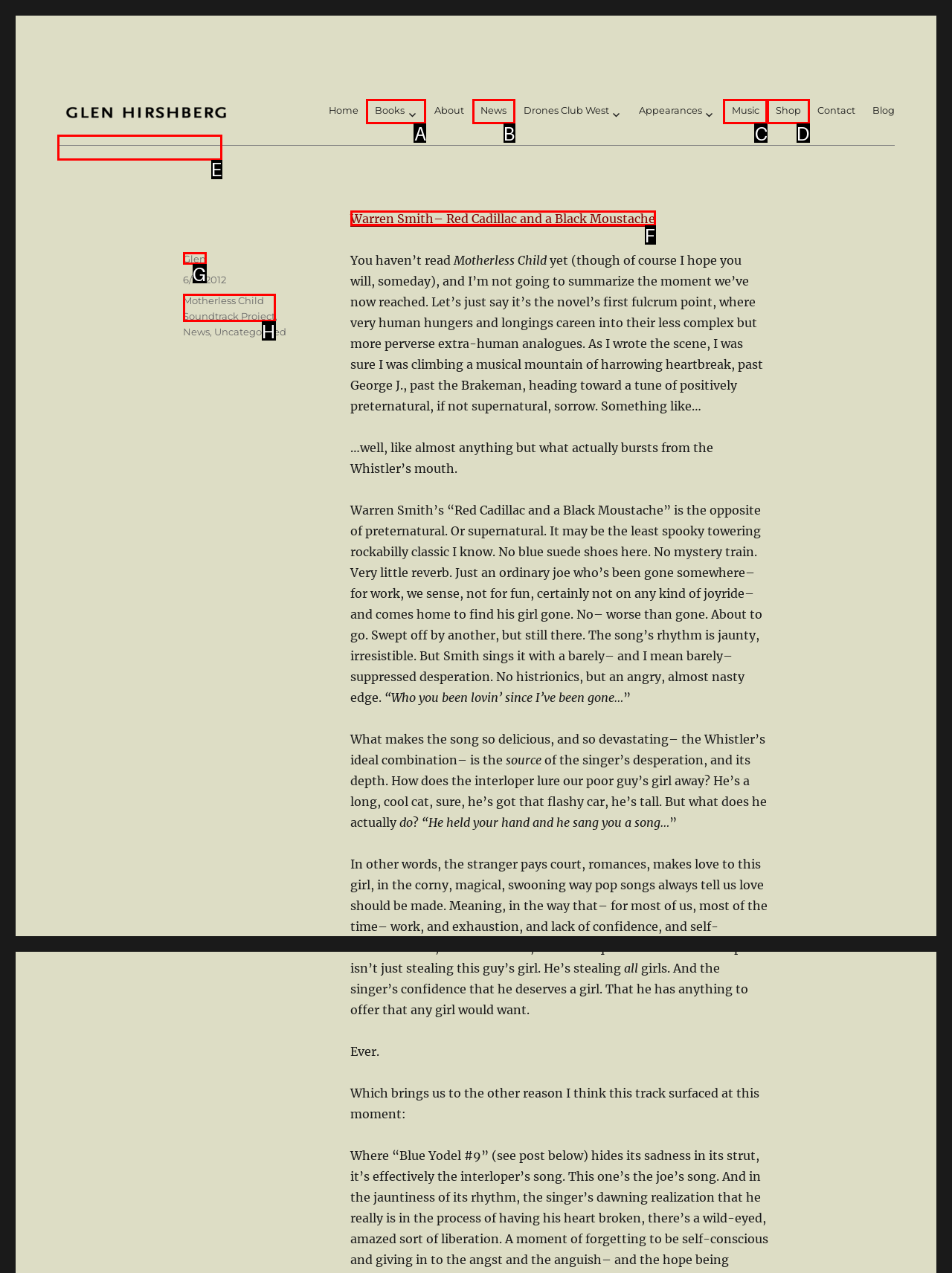Which HTML element matches the description: Music?
Reply with the letter of the correct choice.

C